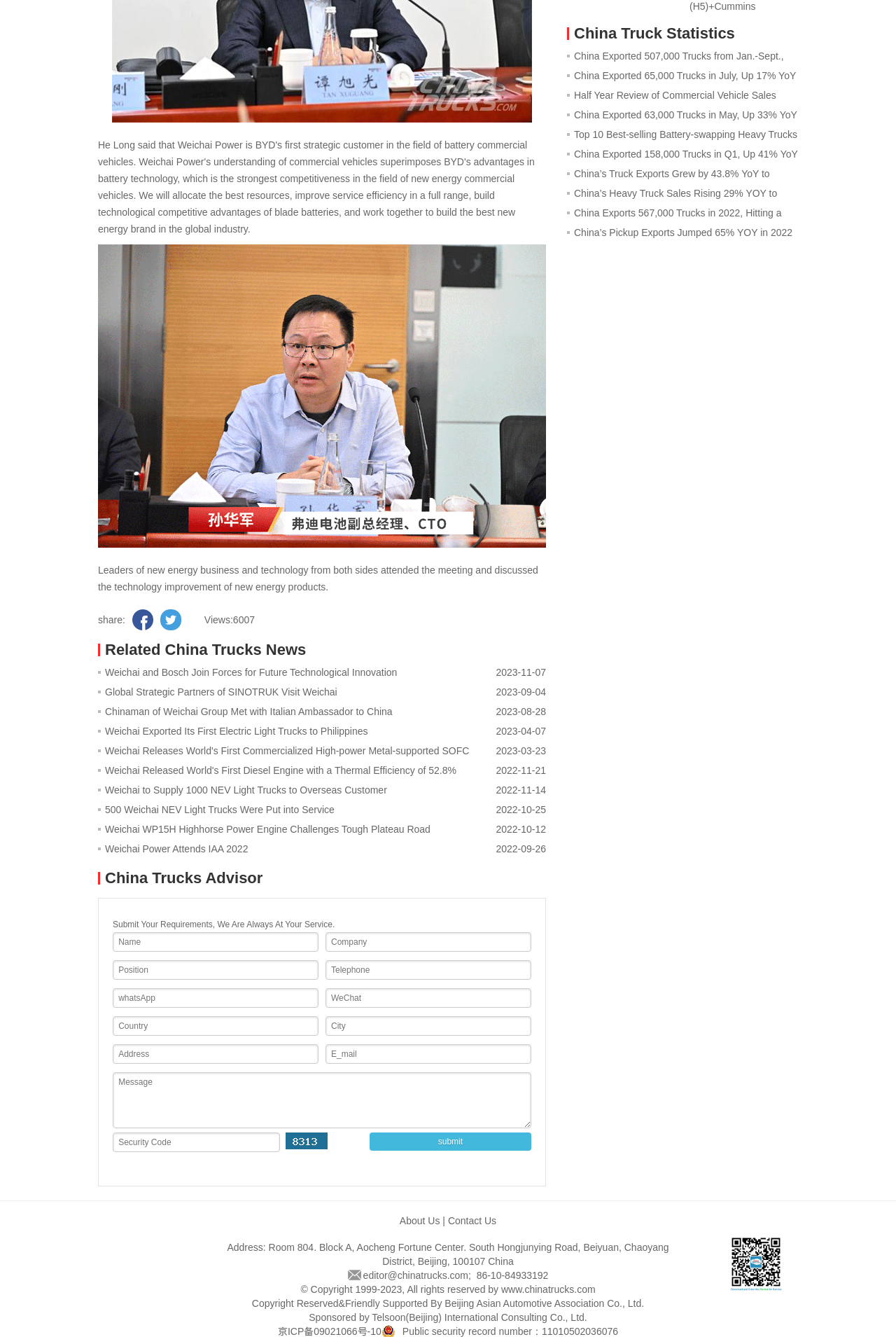Please analyze the image and provide a thorough answer to the question:
How many views does the news article have?

The StaticText element with the content 'Views:6007' indicates that the news article has 6007 views.